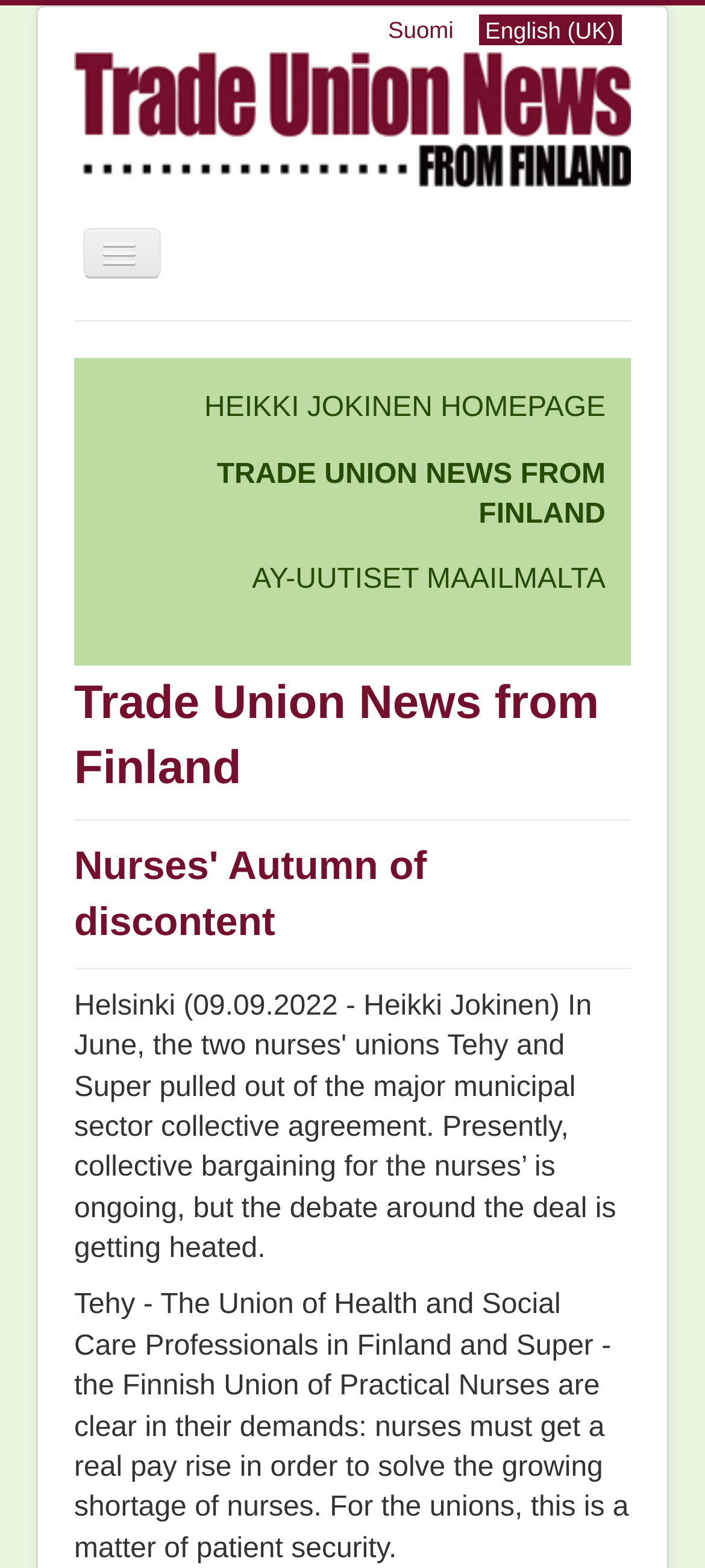What is the main topic of the article?
Answer the question with just one word or phrase using the image.

Nurses' Autumn of discontent